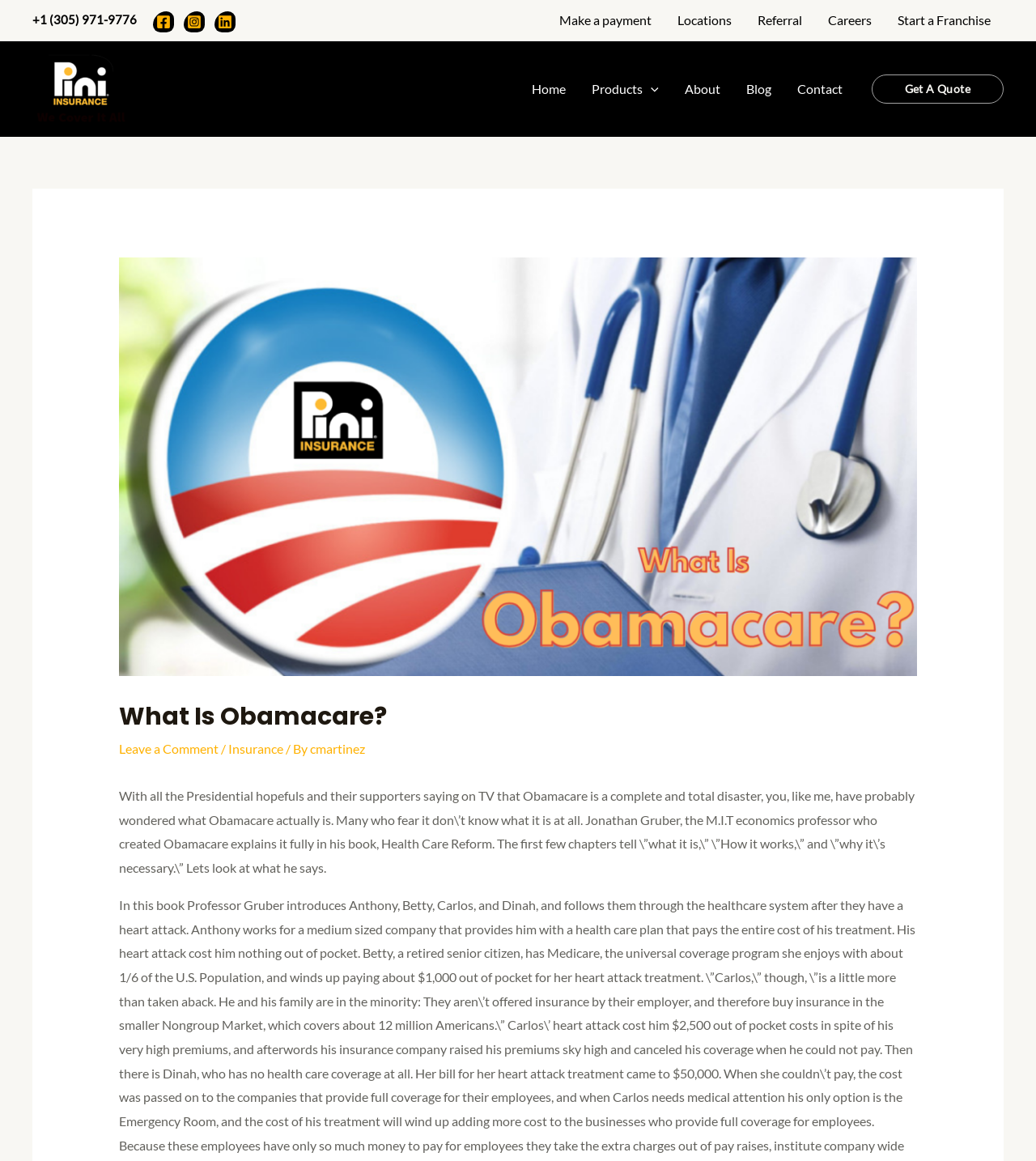What is the purpose of Obamacare?
Answer the question with a detailed explanation, including all necessary information.

According to the article, Jonathan Gruber's book explains that Obamacare is necessary, although the exact reason is not specified in the given content.